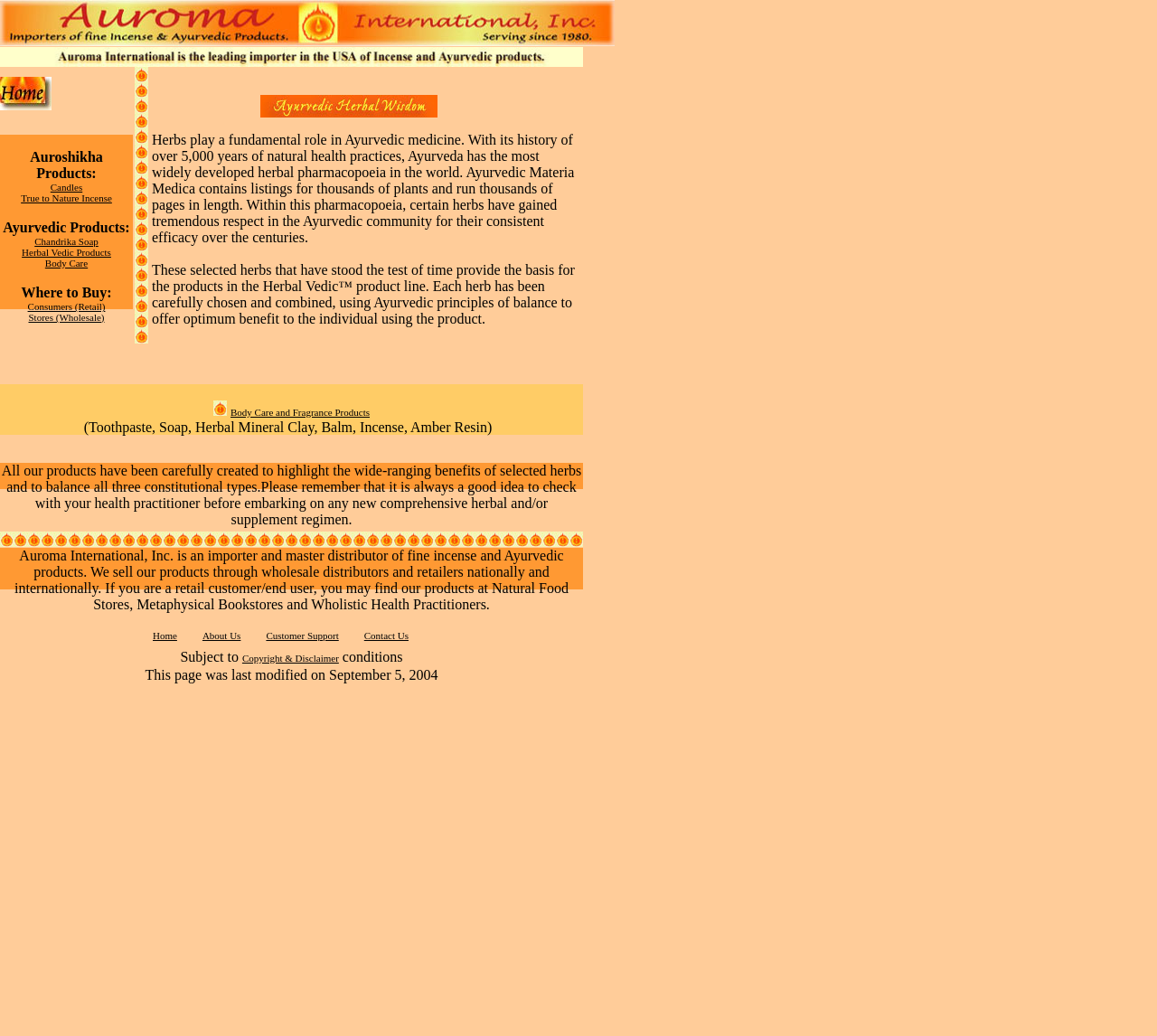Locate the bounding box coordinates of the clickable element to fulfill the following instruction: "Click the 'Contact Us' link". Provide the coordinates as four float numbers between 0 and 1 in the format [left, top, right, bottom].

[0.315, 0.608, 0.353, 0.619]